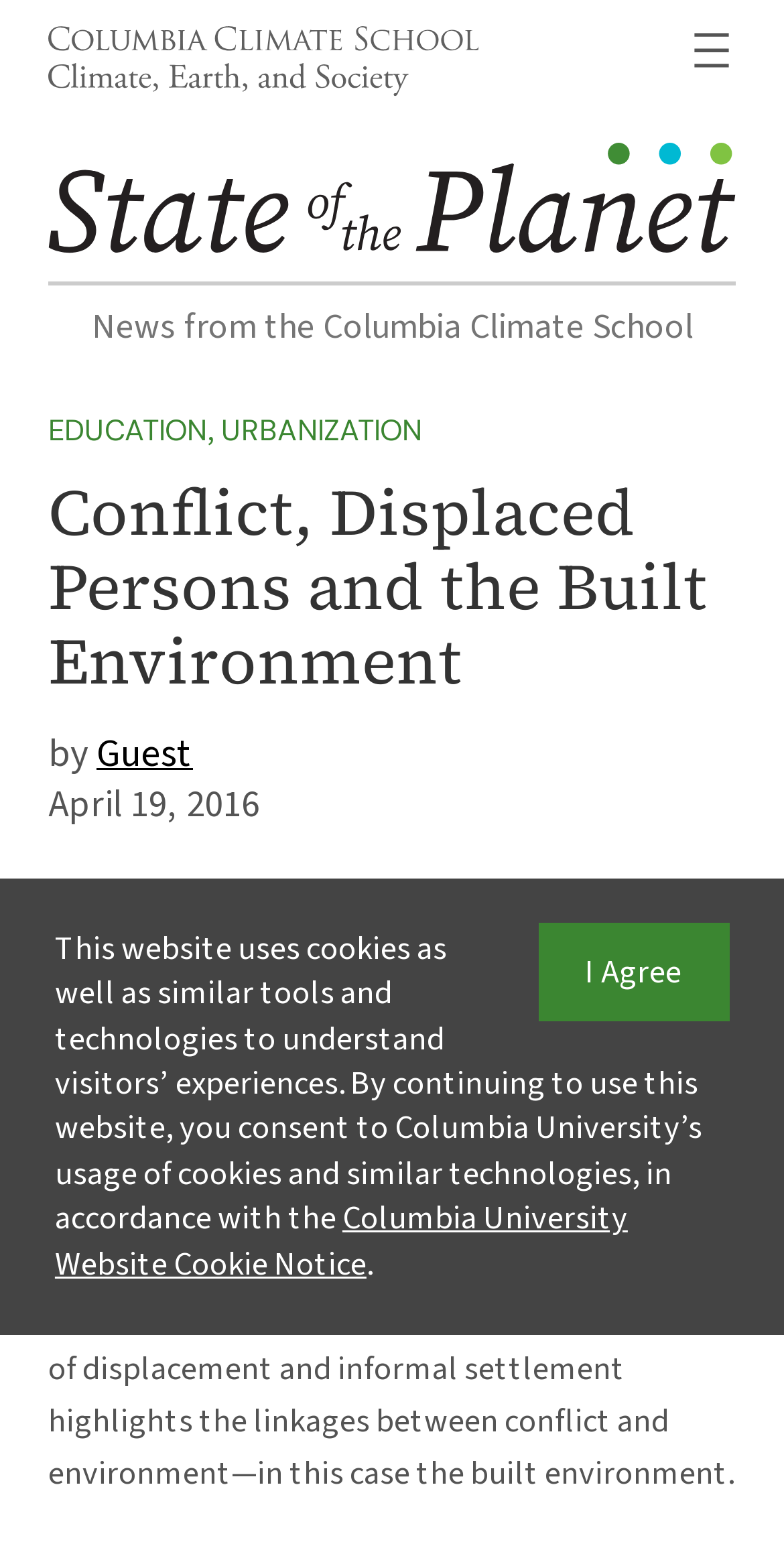Find the bounding box coordinates for the UI element that matches this description: "aria-label="Open menu"".

[0.877, 0.017, 0.938, 0.048]